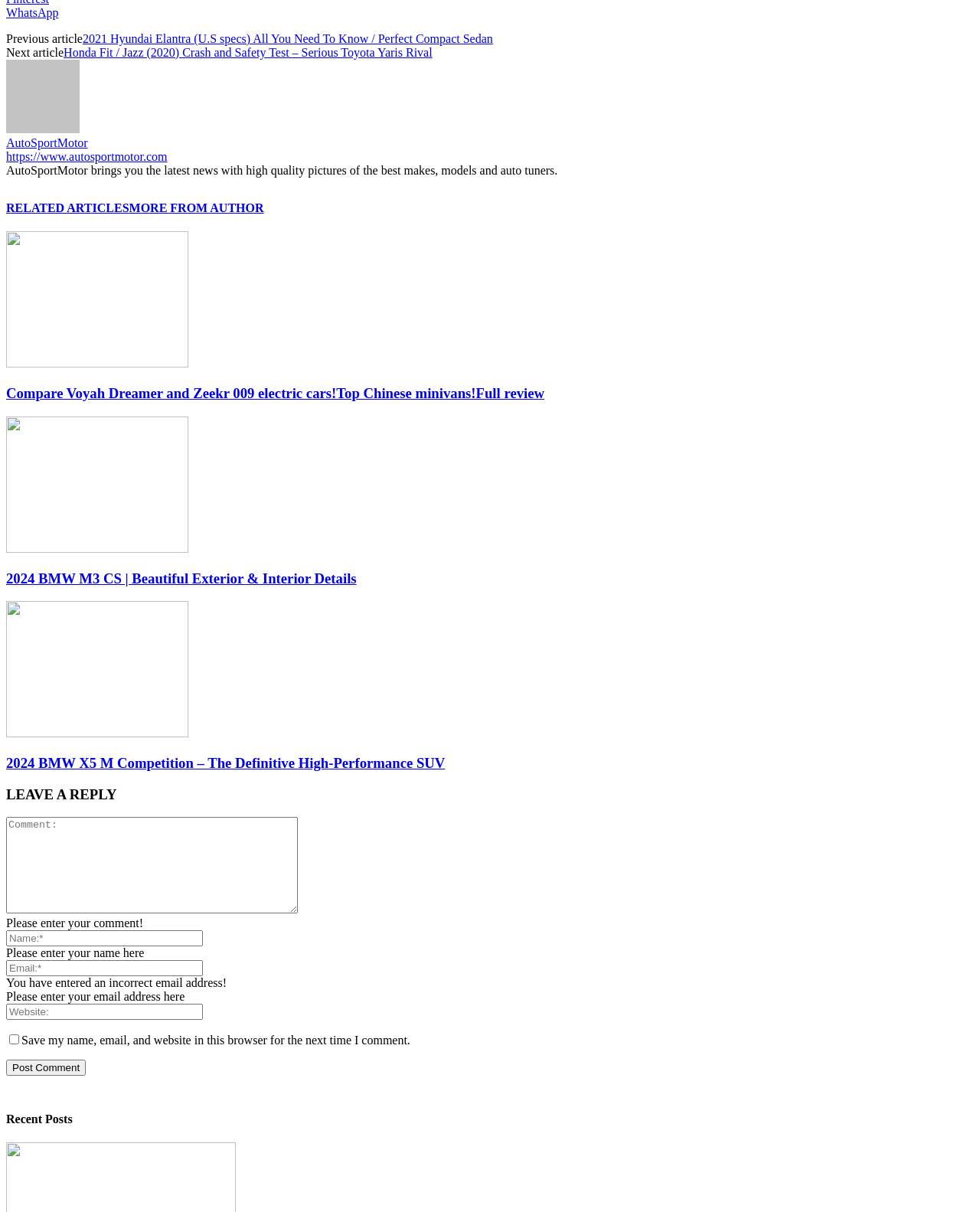How many articles are listed under 'RELATED ARTICLES'?
From the image, provide a succinct answer in one word or a short phrase.

3